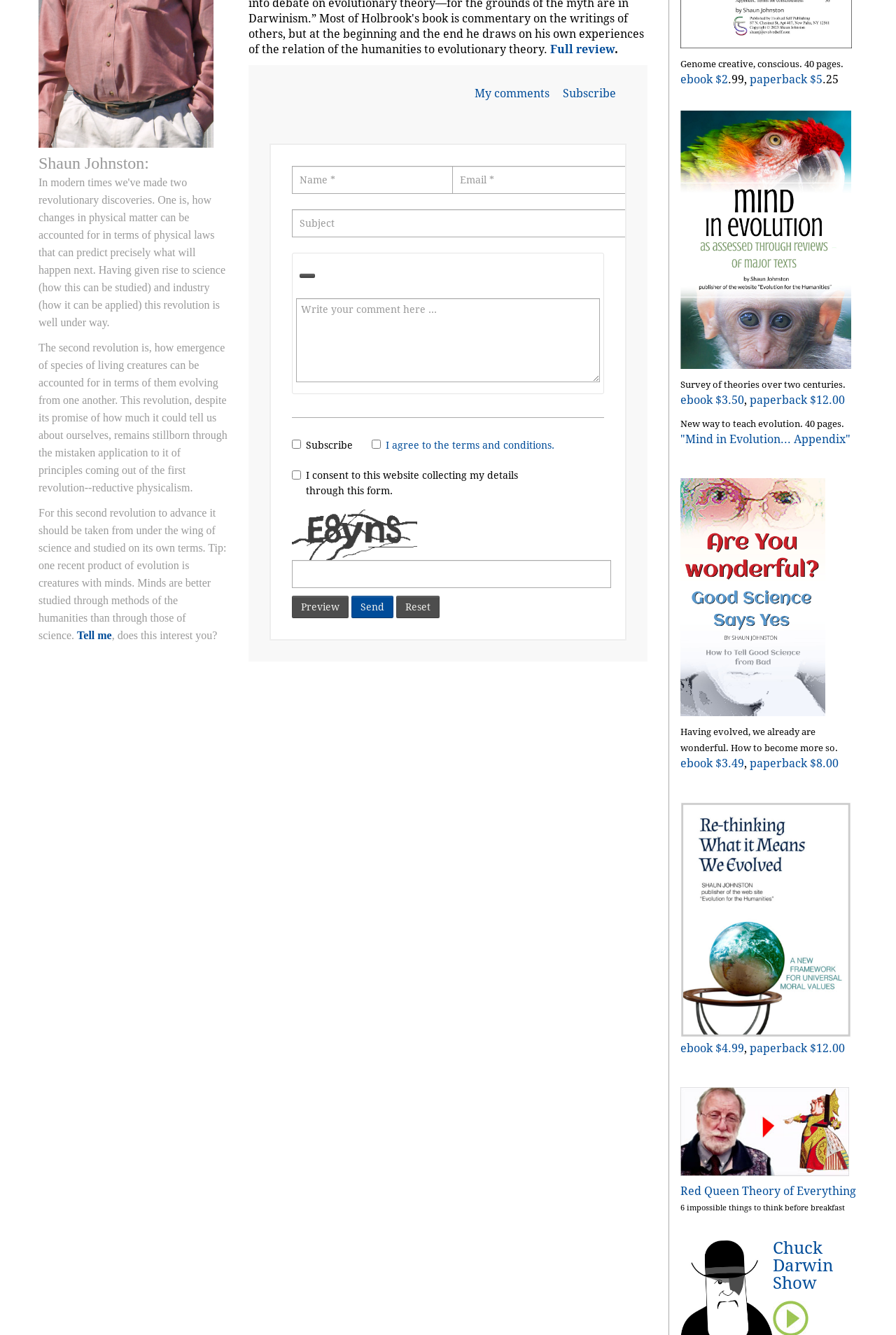Locate the bounding box of the UI element defined by this description: "Red Queen Theory of Everything". The coordinates should be given as four float numbers between 0 and 1, formatted as [left, top, right, bottom].

[0.759, 0.887, 0.955, 0.897]